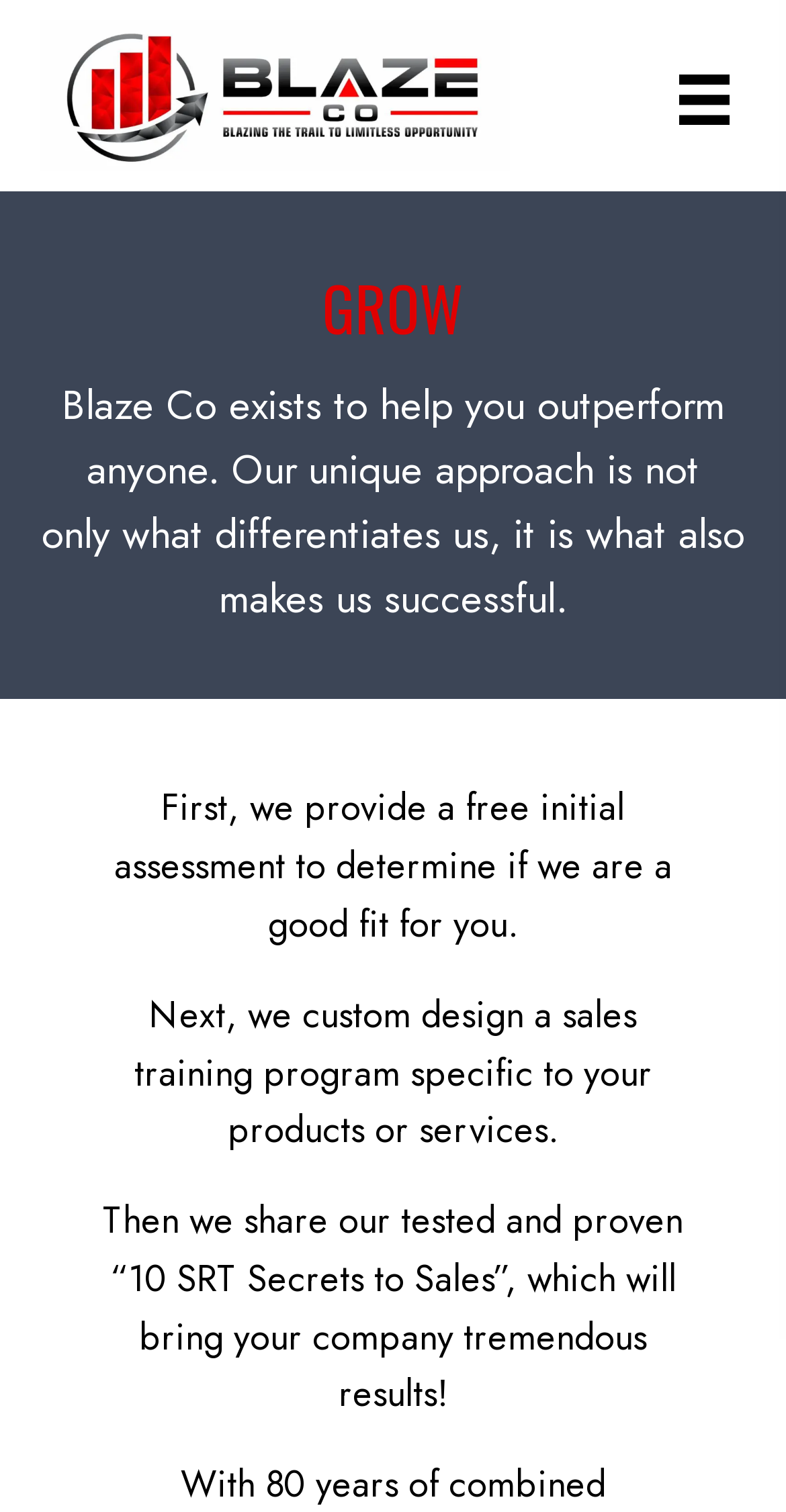Using the information from the screenshot, answer the following question thoroughly:
What is the company's logo?

The webpage features an image of the company's logo, which is a horizontal version of the 'Blaze Co' logo, as indicated by the image description 'Blaze Co_White Background_Horizontal Version-svg'.